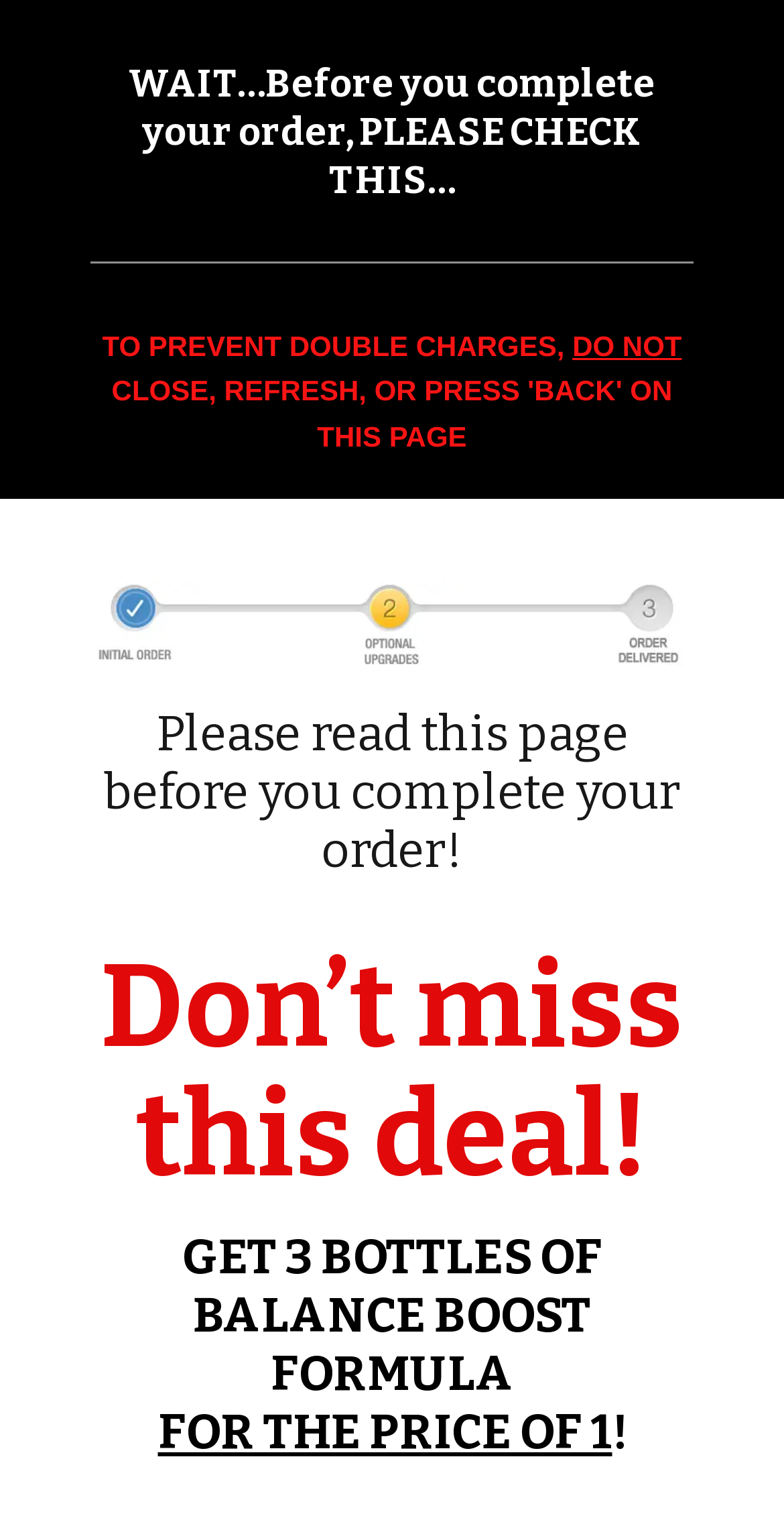Identify and generate the primary title of the webpage.

Don’t miss this deal!